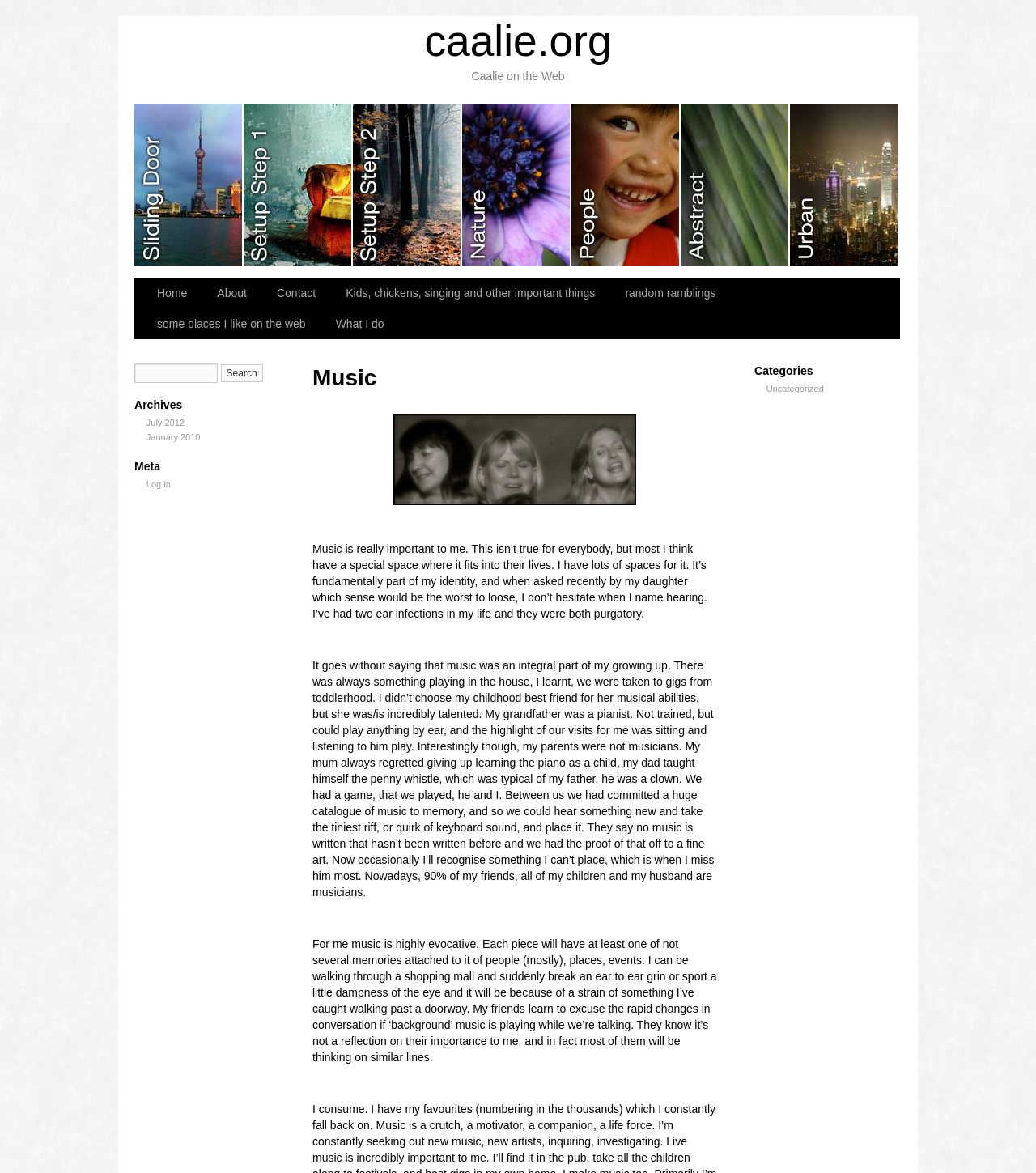Explain in detail what you observe on this webpage.

The webpage is about music and its importance in the author's life. At the top, there is a link to the website's homepage, "caalie.org", and a static text "Caalie on the Web". Below this, there are seven links with the label "slidingdoor", arranged horizontally across the page.

On the left side of the page, there is a navigation menu with links to "Home", "About", "Contact", and other pages. Below this menu, there is a search bar with a textbox and a "Search" button.

Further down, there are three sections with headings: "Archives", "Meta", and "Categories". The "Archives" section has links to specific months and years, such as "July 2012" and "January 2010". The "Meta" section has a link to "Log in". The "Categories" section has a link to "Uncategorized".

On the right side of the page, there is a section about music, with a heading "Music". This section has a link with an empty label, which contains an image. Below this, there is a long paragraph of text about the importance of music in the author's life, followed by another paragraph about how music was a part of their growing up. There are two more paragraphs about how music is evocative and brings back memories of people, places, and events.

Overall, the webpage has a simple layout with a focus on text and navigation links, with a few images and a search bar. The content is primarily about the author's personal connection to music and its significance in their life.